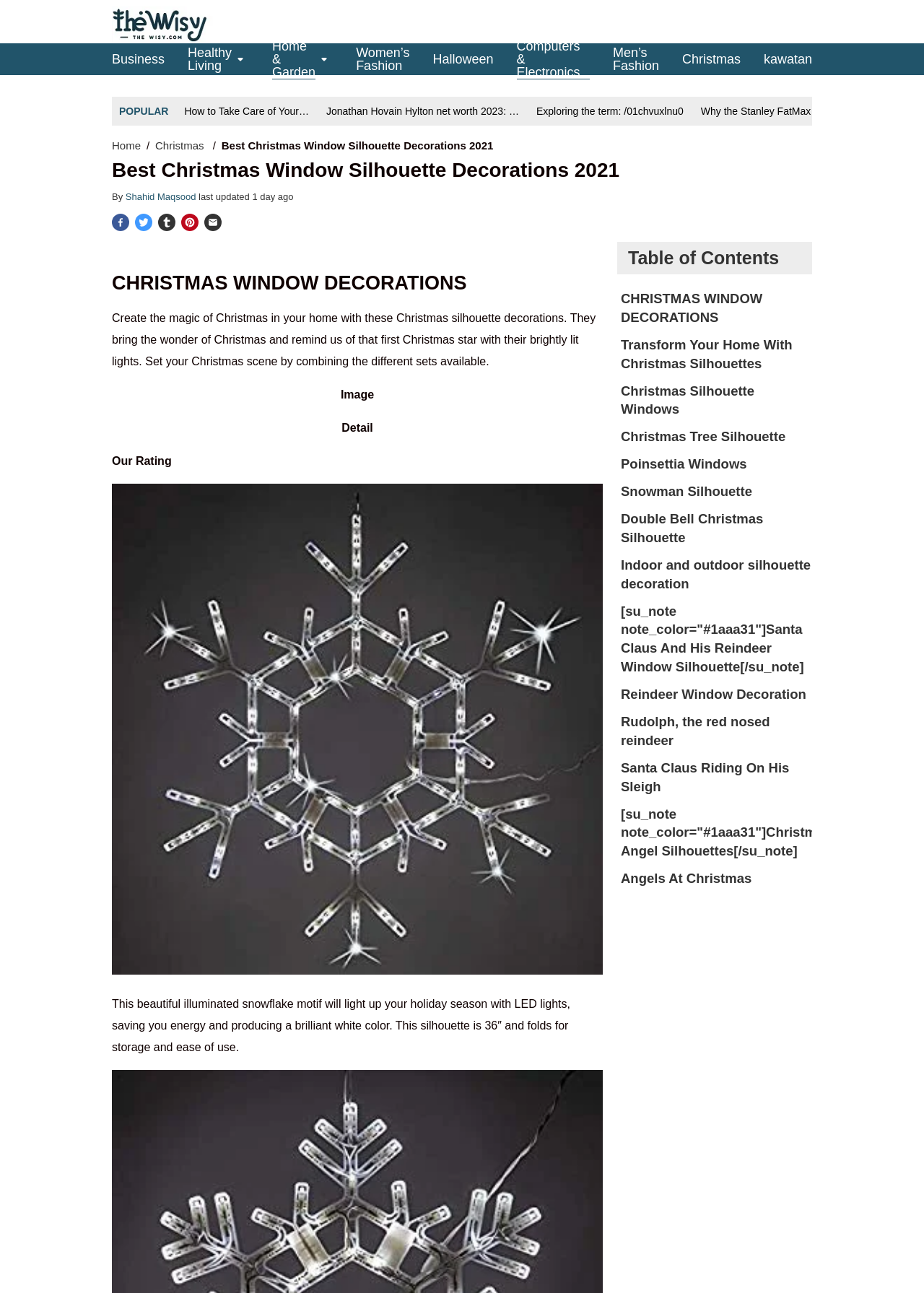Give a succinct answer to this question in a single word or phrase: 
How many social media links are available?

5